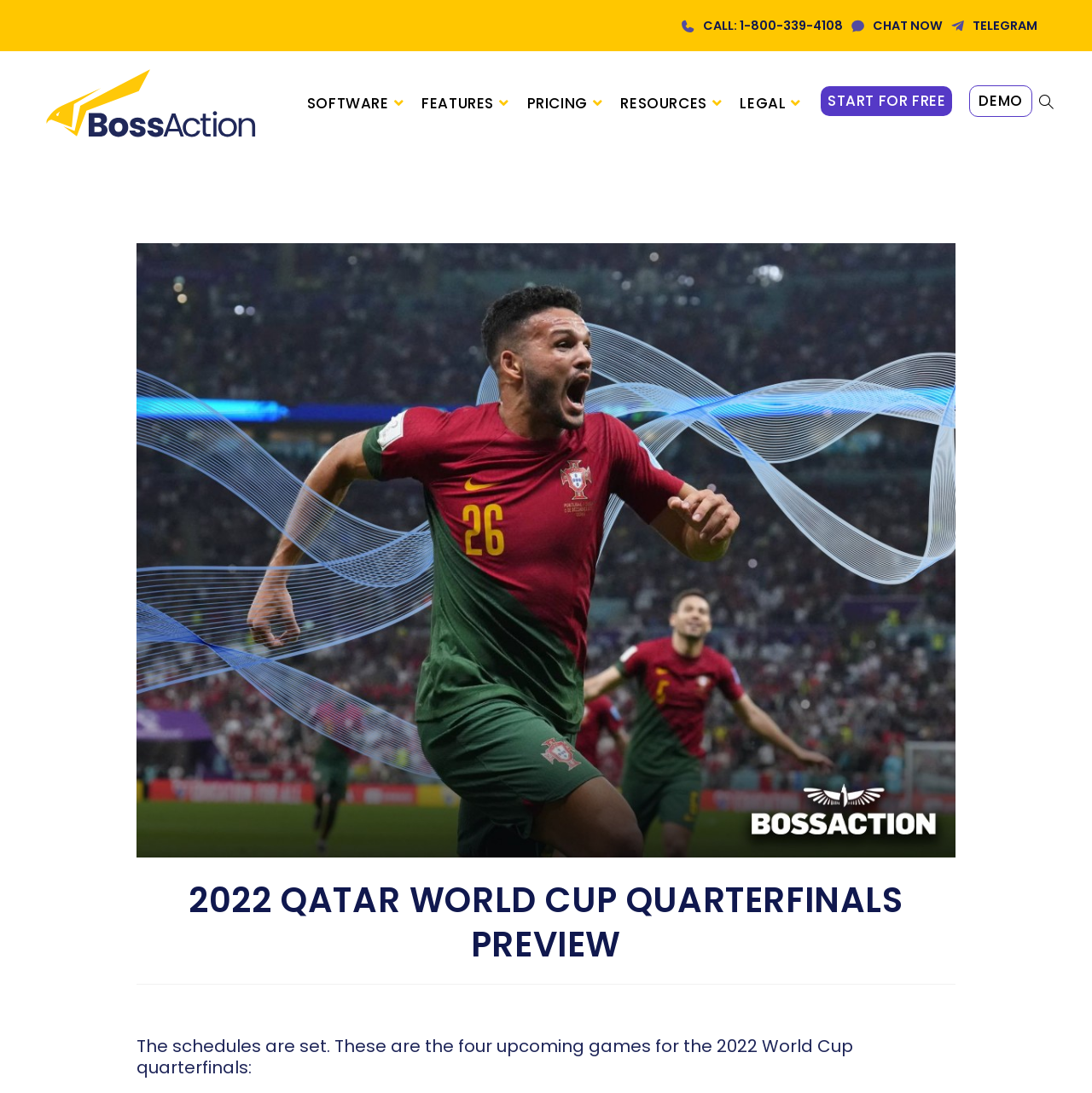Specify the bounding box coordinates of the element's region that should be clicked to achieve the following instruction: "Start using the service for free". The bounding box coordinates consist of four float numbers between 0 and 1, in the format [left, top, right, bottom].

[0.752, 0.079, 0.872, 0.106]